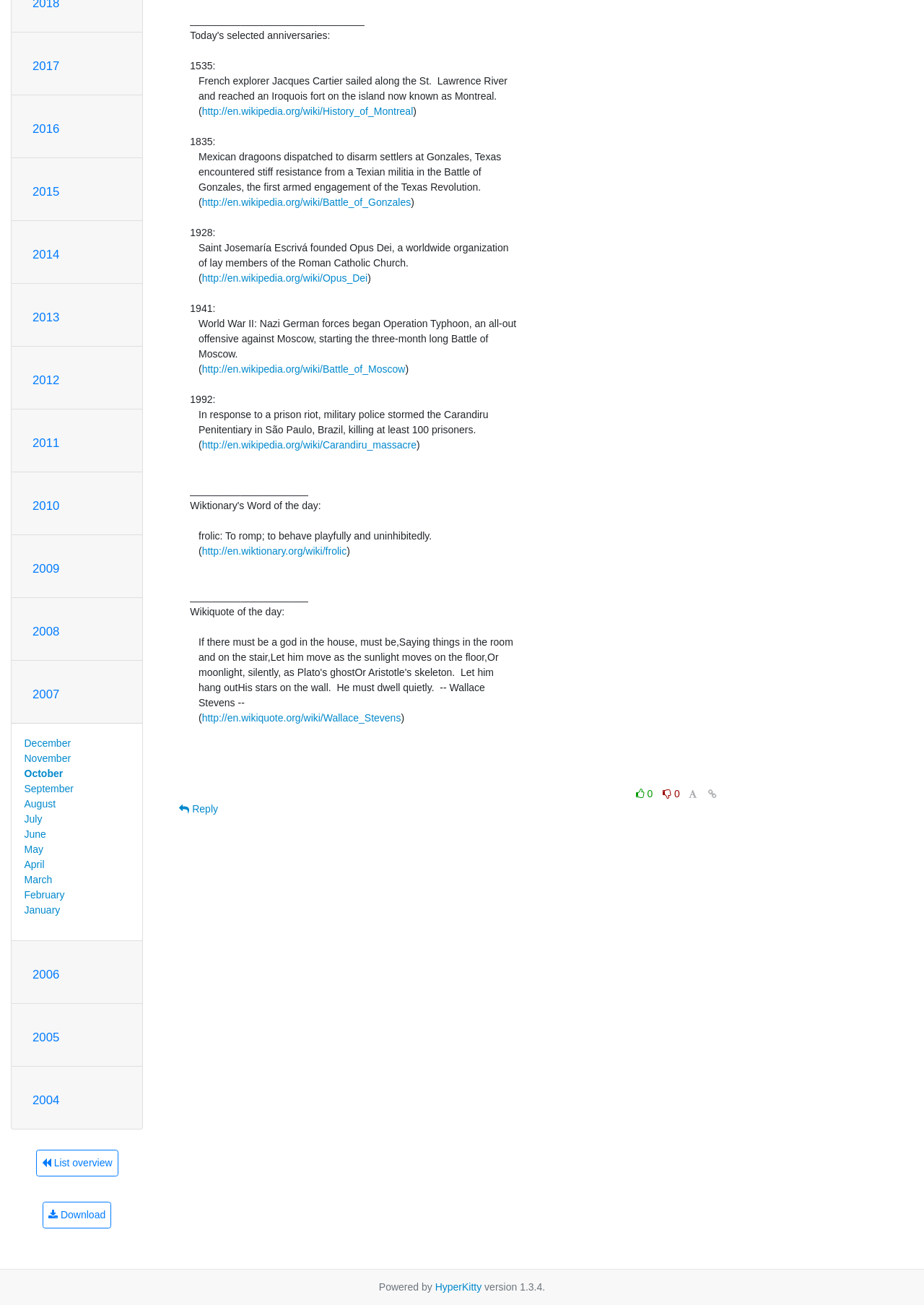Using the element description: "List overview", determine the bounding box coordinates. The coordinates should be in the format [left, top, right, bottom], with values between 0 and 1.

[0.039, 0.881, 0.128, 0.902]